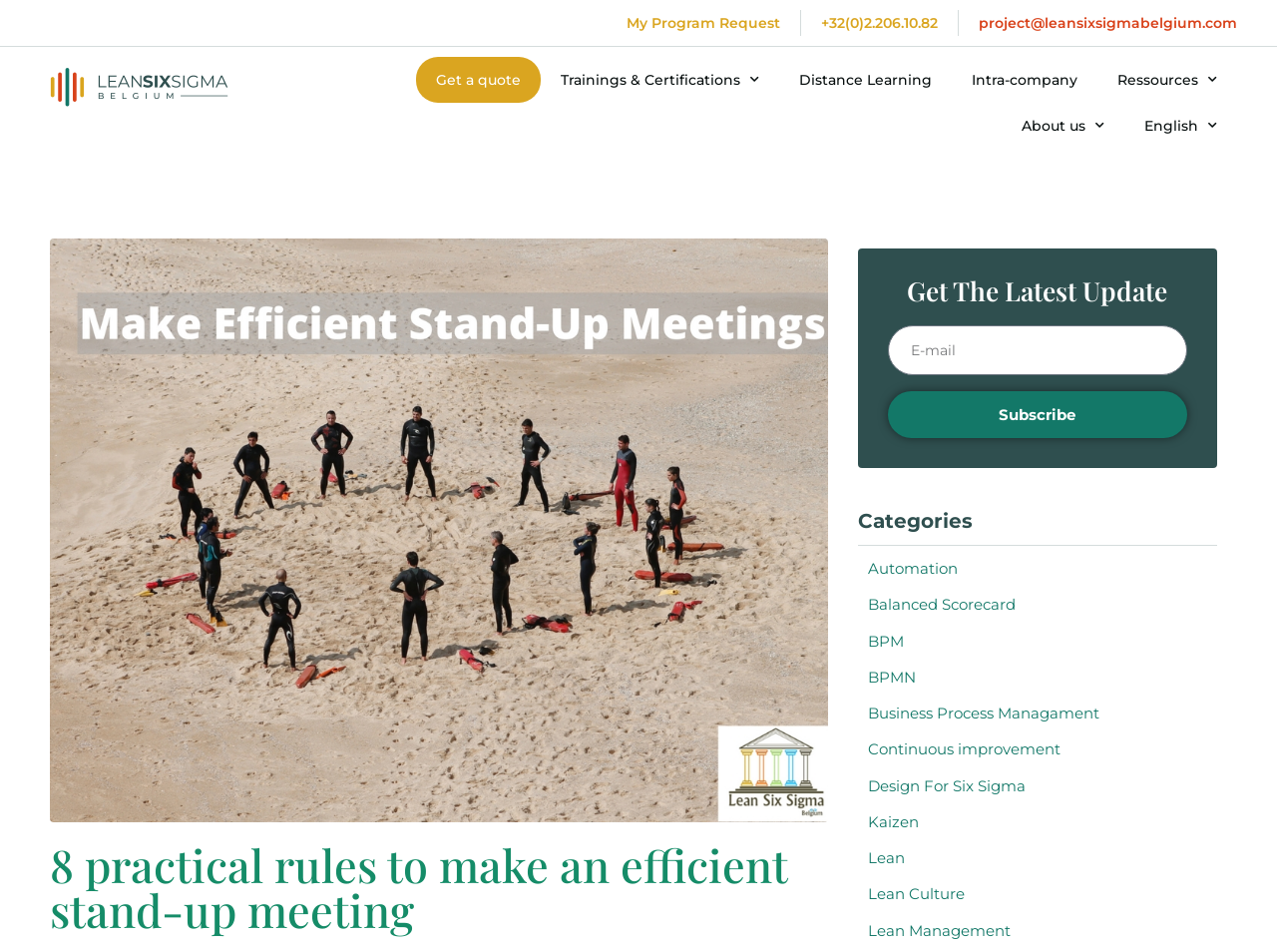Answer the following query with a single word or phrase:
How many categories are listed?

13